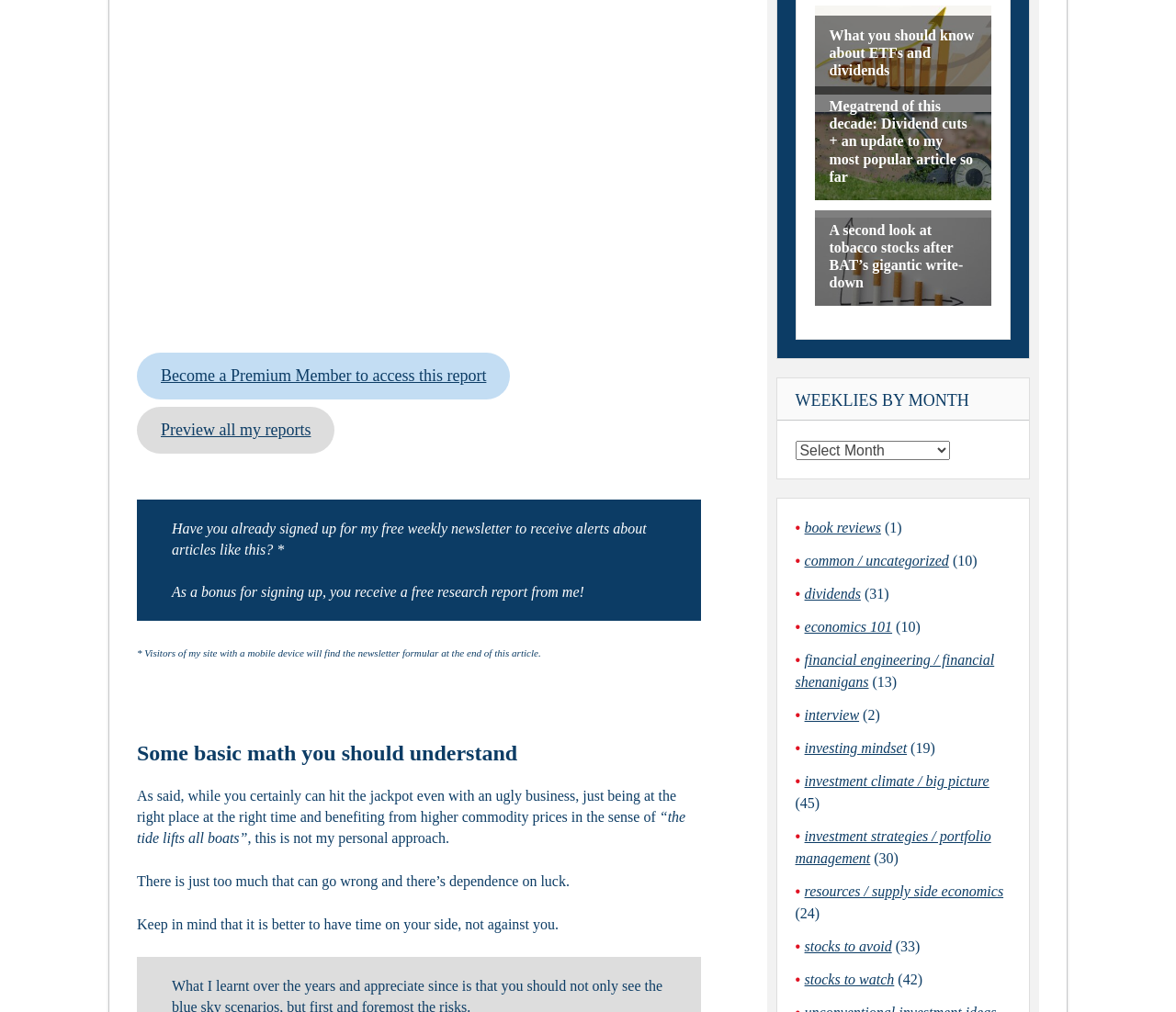Provide a short, one-word or phrase answer to the question below:
What is the purpose of the newsletter sign-up?

To receive alerts and a free research report